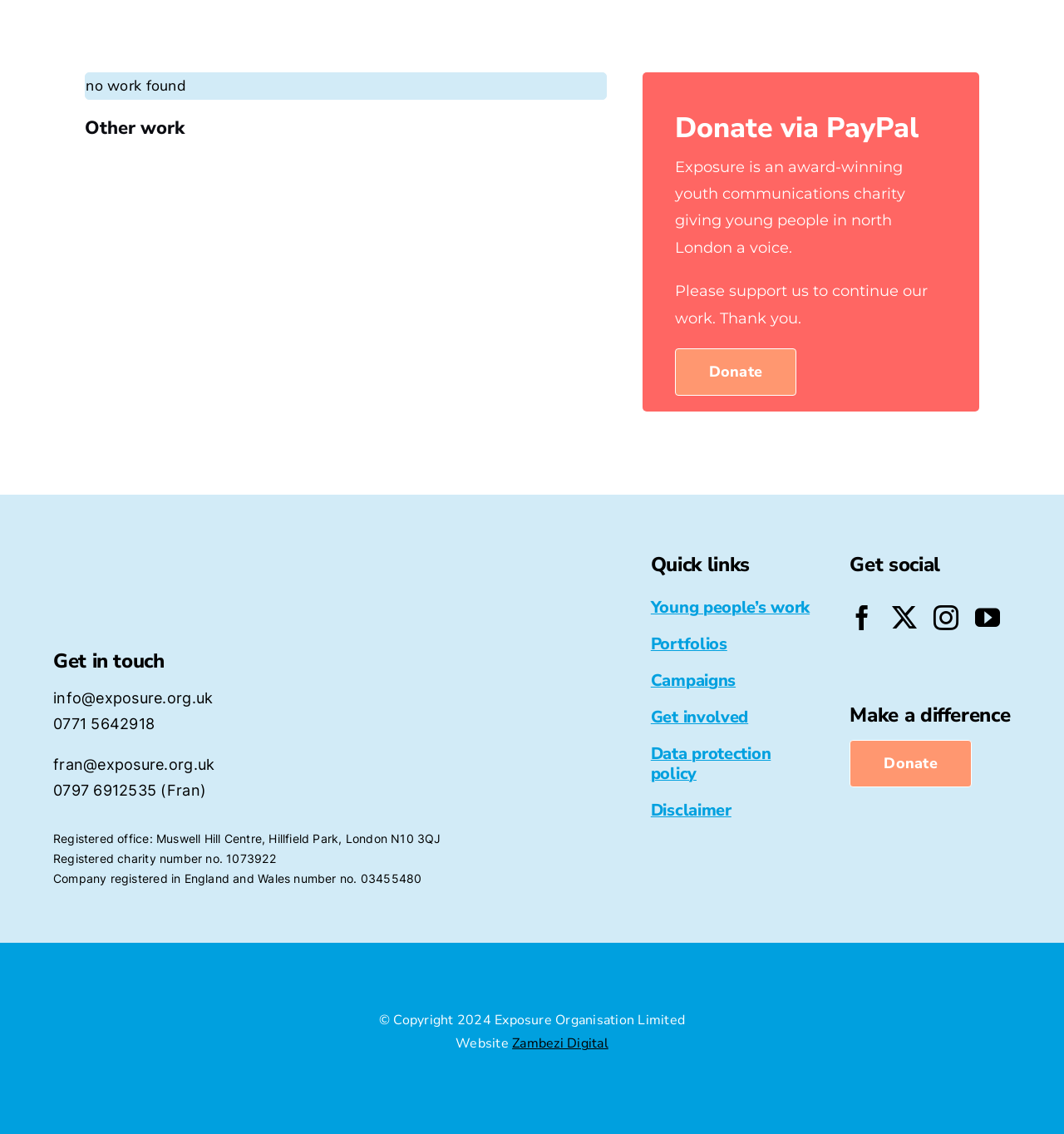Please find and report the bounding box coordinates of the element to click in order to perform the following action: "Follow on facebook". The coordinates should be expressed as four float numbers between 0 and 1, in the format [left, top, right, bottom].

[0.799, 0.534, 0.822, 0.556]